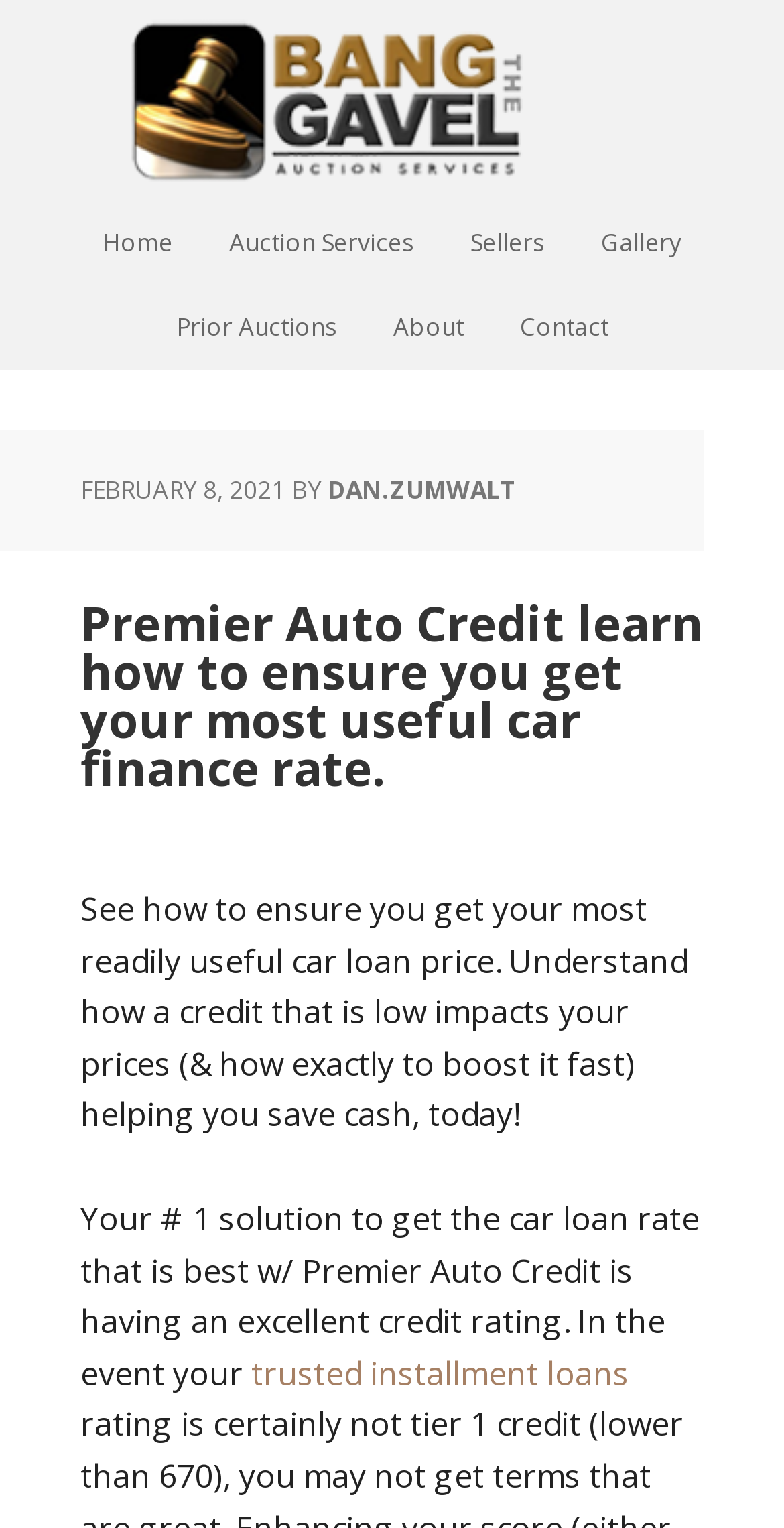Please identify the bounding box coordinates of the element's region that I should click in order to complete the following instruction: "Click the toggle menu button". The bounding box coordinates consist of four float numbers between 0 and 1, i.e., [left, top, right, bottom].

None